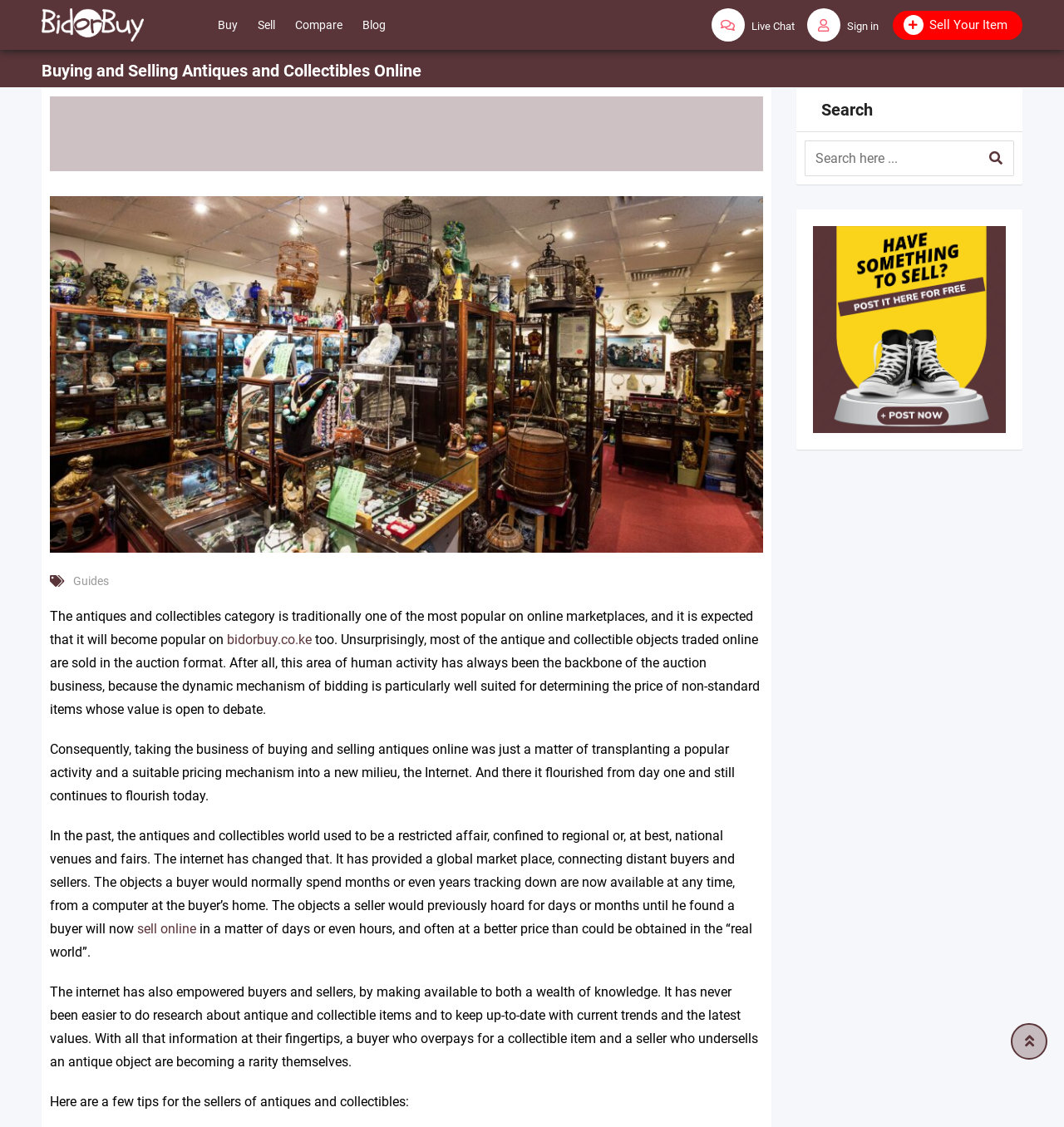Explain the contents of the webpage comprehensively.

The webpage is about buying and selling antiques and collectibles online. At the top left, there is a link "Bid or Buy" accompanied by an image, and a heading "Buying and Selling Antiques and Collectibles Online" is placed below it. On the top right, there are several links, including "Sell Your Item", "Sign in", "Live Chat", and a few others.

Below the heading, there is a section with an iframe containing an advertisement. Next to it, there is a link and a block of text that discusses the popularity of antiques and collectibles online marketplaces. The text explains how the auction format is well-suited for determining the price of non-standard items and how the internet has changed the antiques and collectibles world by providing a global marketplace.

Further down, there are more blocks of text that discuss the benefits of buying and selling antiques online, such as having access to a wealth of knowledge and being able to research and keep up-to-date with current trends and values. There is also a section that provides tips for sellers of antiques and collectibles.

On the right side of the page, there is a search bar with a heading "Search" and a textbox to input search queries. Below the search bar, there is a figure with a link. At the bottom right, there is a link with an icon.

Overall, the webpage appears to be an informational resource for people interested in buying and selling antiques and collectibles online, with a focus on the benefits and tips for doing so.